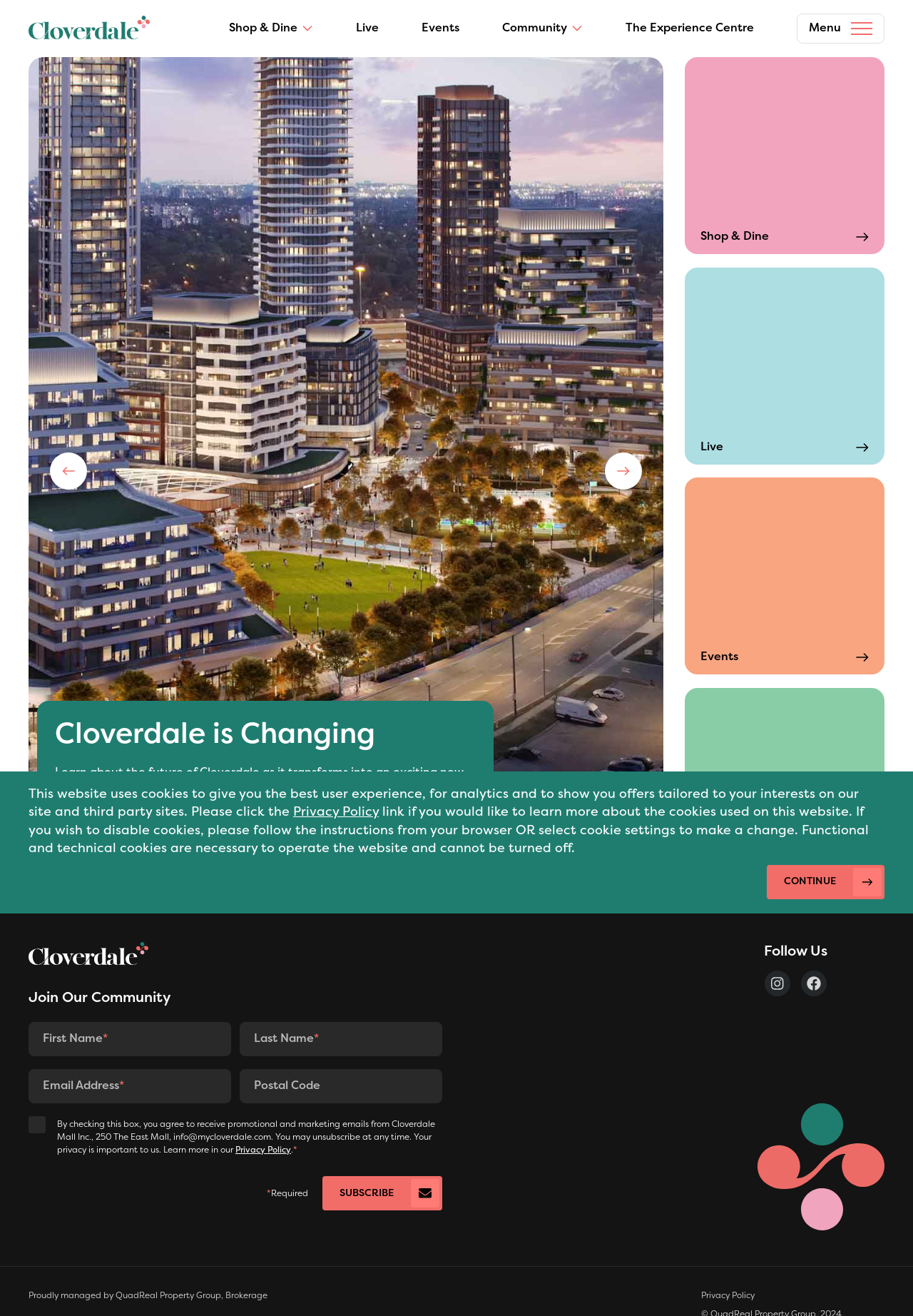Specify the bounding box coordinates of the area to click in order to follow the given instruction: "Explore the 'C. S. Lewis' category."

None